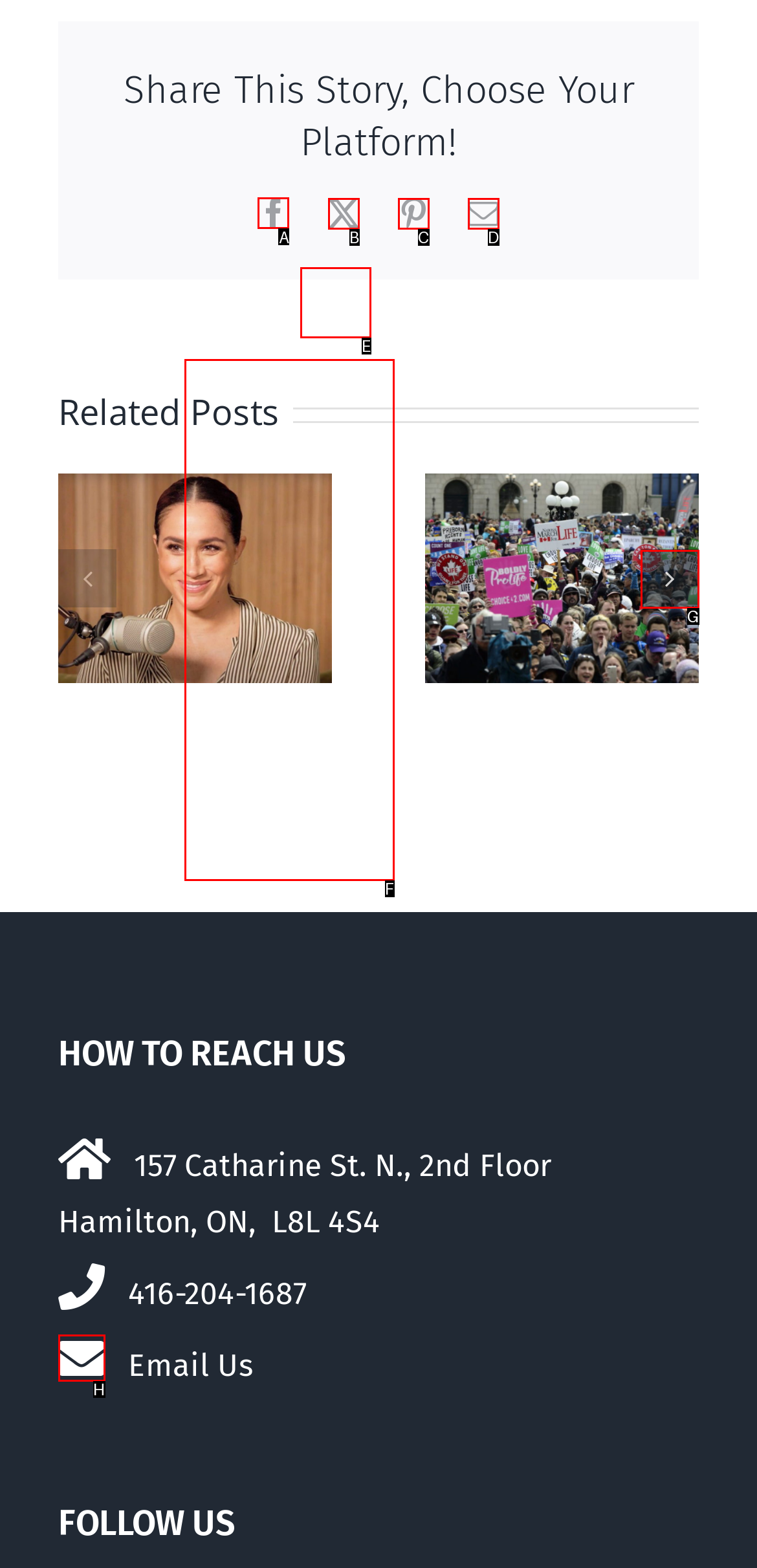Select the appropriate HTML element to click on to finish the task: Share on Facebook.
Answer with the letter corresponding to the selected option.

A